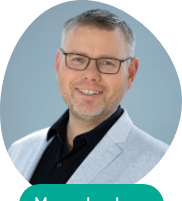Based on the image, please elaborate on the answer to the following question:
What color is the banner below the image?

The caption specifically mentions that the banner below Boelo Schuur's image is teal-colored, which invites further engagement with the text 'More about me'.